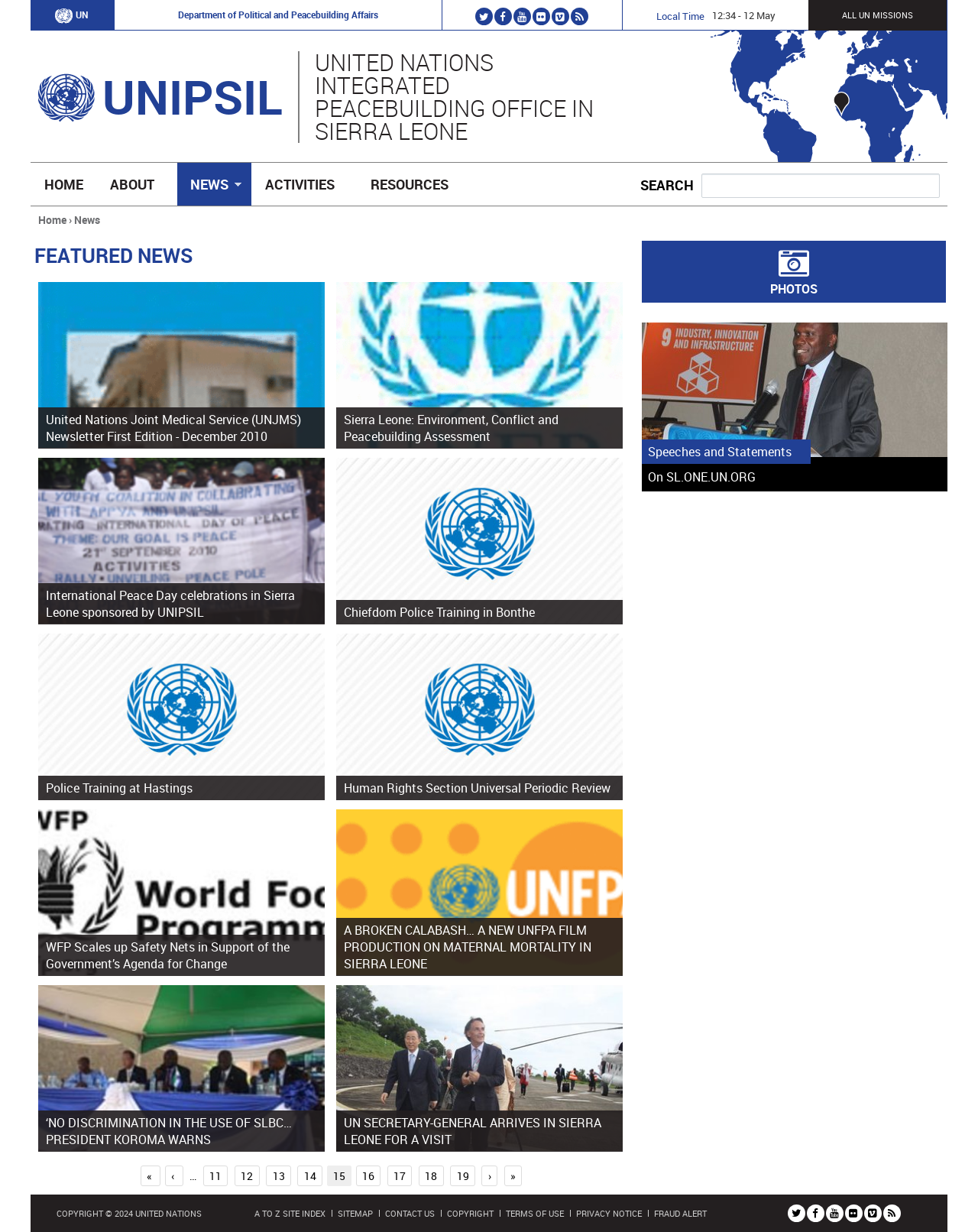What is the purpose of the search box?
Provide a detailed answer to the question, using the image to inform your response.

I found a search box with a heading 'SEARCH' and a textbox with a button, which suggests that it is used to search the website for specific content.